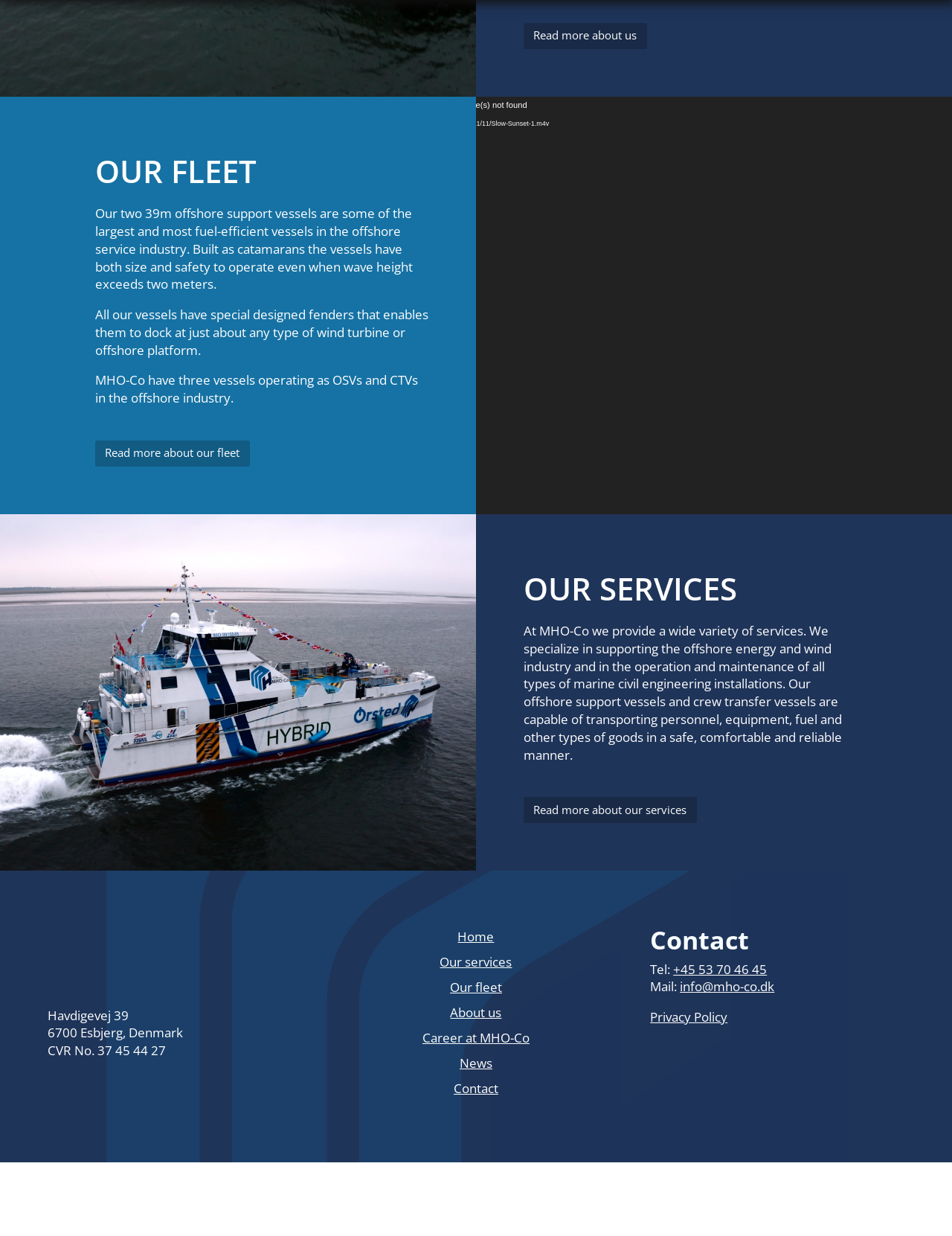What is the purpose of MHO-Co's vessels?
Answer the question with detailed information derived from the image.

I inferred this by reading the text under the 'OUR SERVICES' section, which states that MHO-Co's vessels are capable of transporting personnel, equipment, fuel, and other types of goods in a safe, comfortable, and reliable manner.